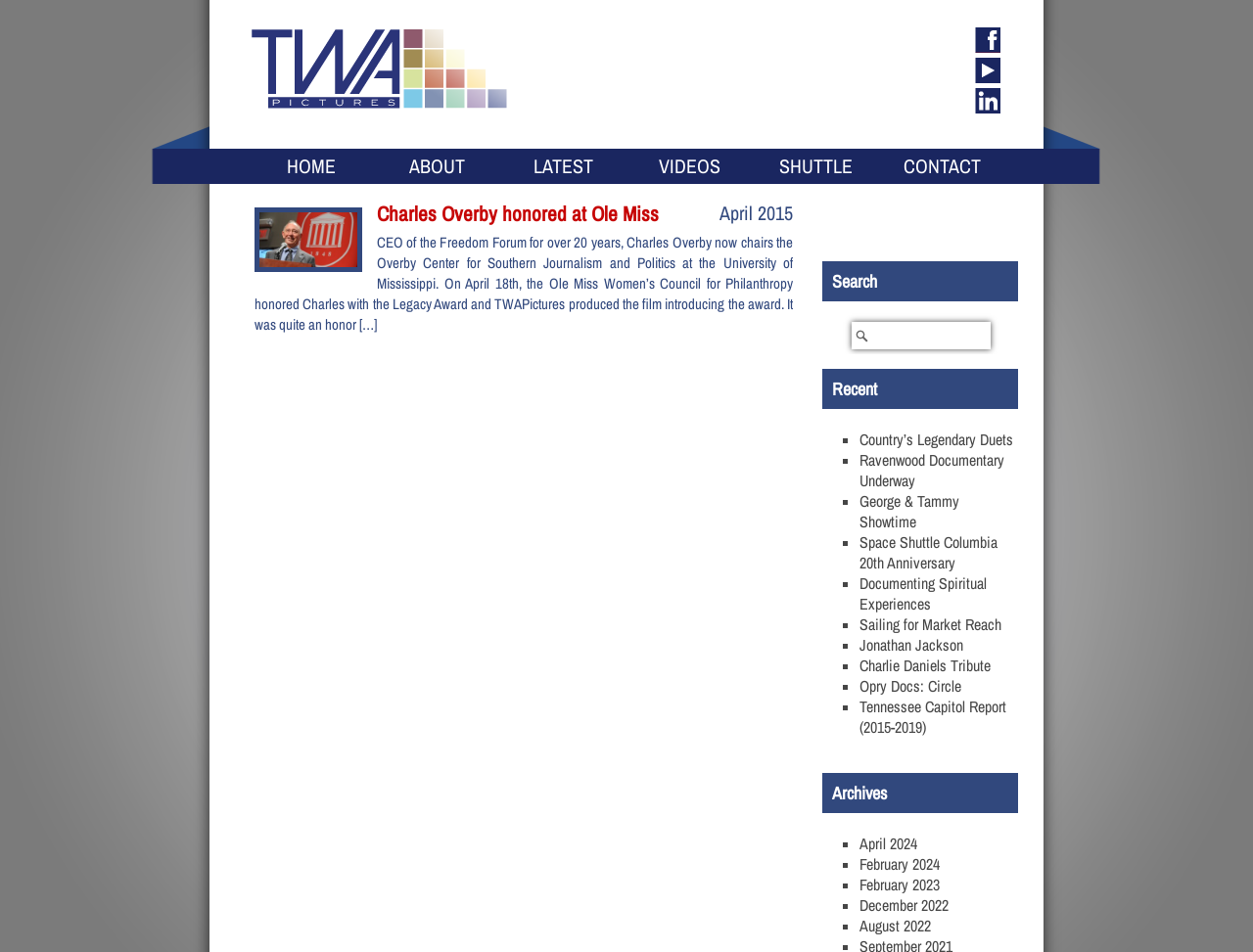Find the bounding box coordinates for the area you need to click to carry out the instruction: "go to home page". The coordinates should be four float numbers between 0 and 1, indicated as [left, top, right, bottom].

[0.198, 0.133, 0.298, 0.192]